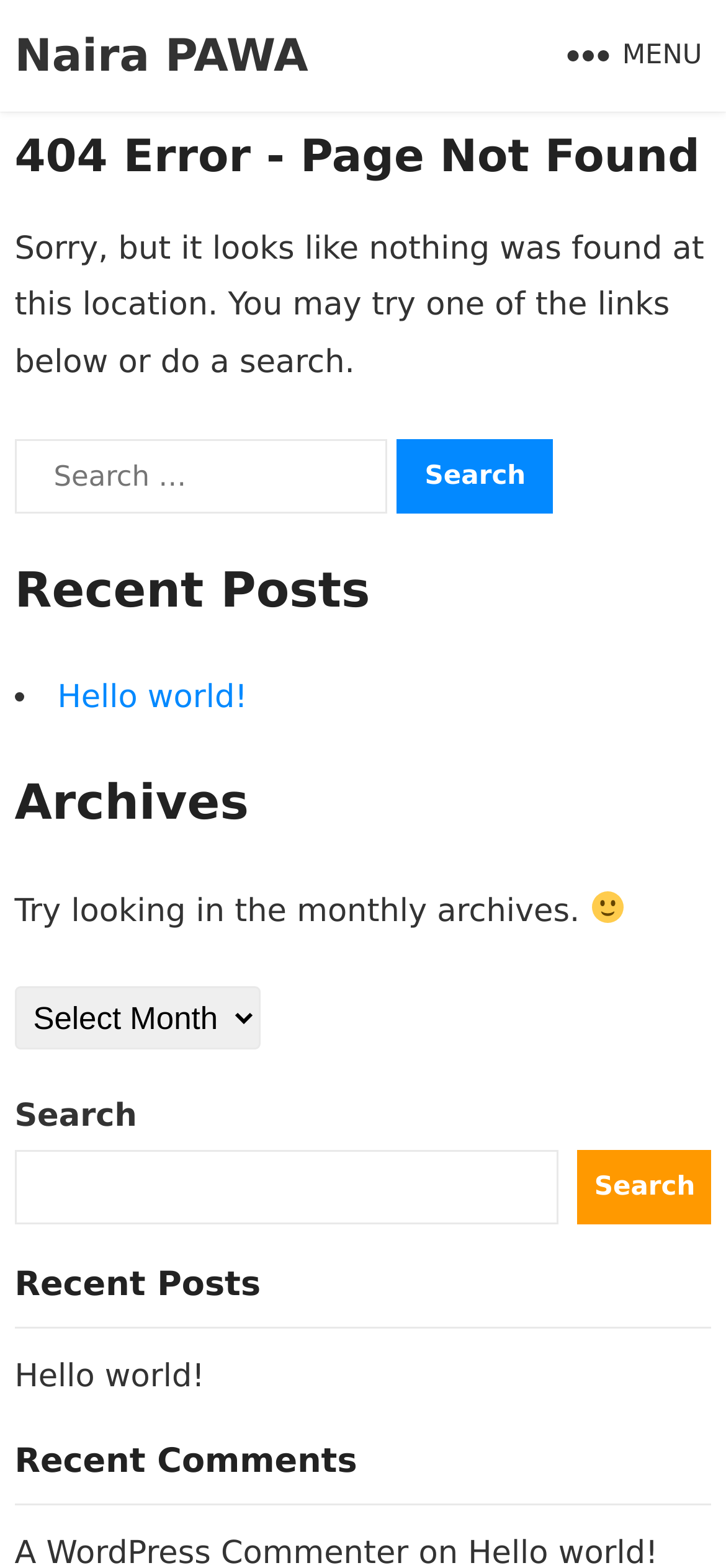Find the bounding box coordinates for the element that must be clicked to complete the instruction: "Click the Search button". The coordinates should be four float numbers between 0 and 1, indicated as [left, top, right, bottom].

[0.547, 0.28, 0.763, 0.327]